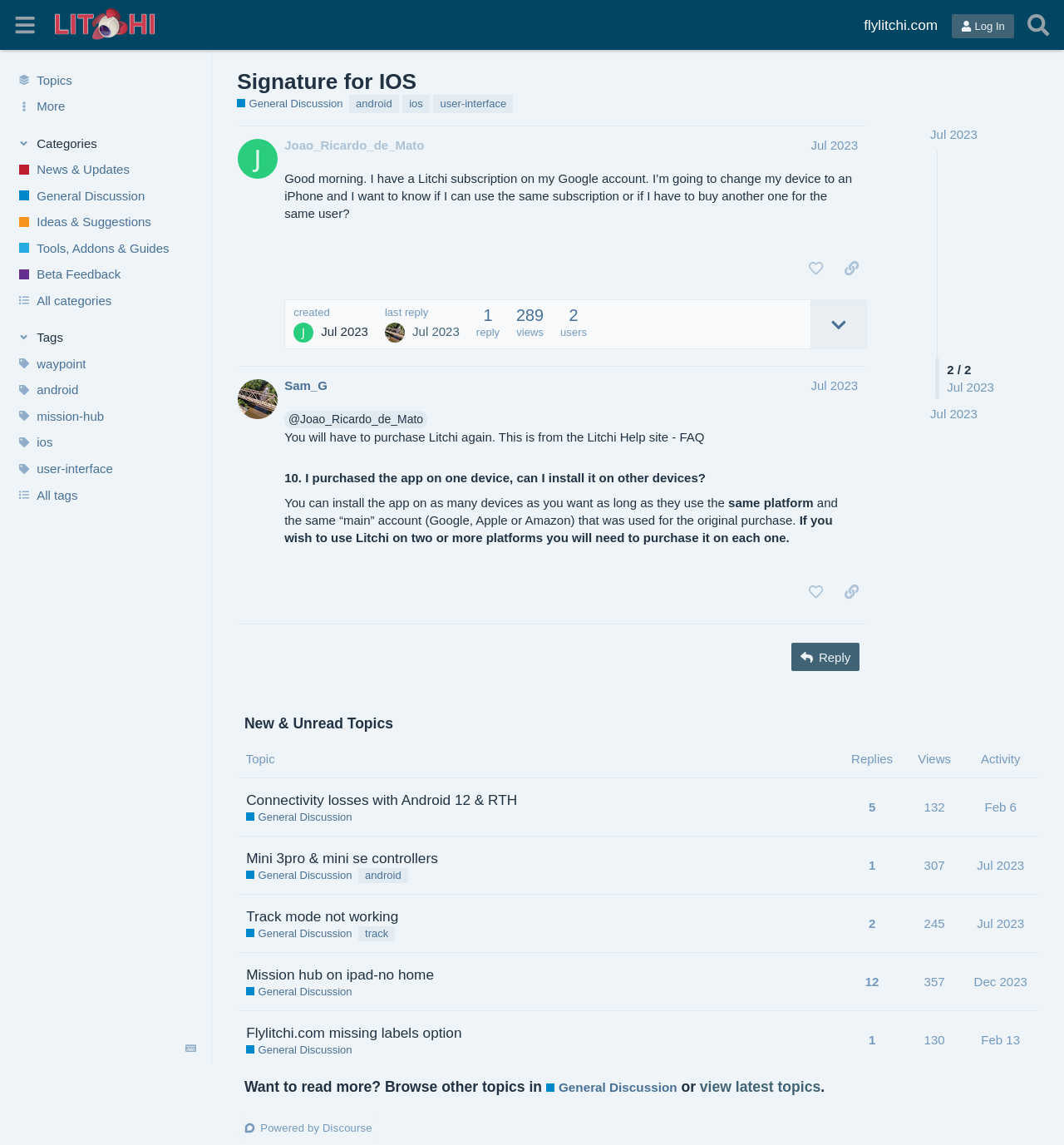Write a detailed summary of the webpage.

This webpage is a forum discussion page, specifically the "General Discussion" section of the Litchi Forum. At the top, there is a header section with a button to expand or collapse the sidebar, a link to the Litchi Forum, and a button to log in. On the right side of the header, there is a search button and a link to the website "flylitchi.com".

Below the header, there are several links to different categories, including "News & Updates", "General Discussion", "Ideas & Suggestions", and more. Each category has an associated image. There is also a section for tags, with links to specific tags like "waypoint", "android", and "ios", each with an associated image.

The main content of the page is a discussion thread, with two posts. The first post is from a user named Joao_Ricardo_de_Mato, who asks about using a Litchi subscription on an iPhone after previously using it on a Google account. The post includes a text description of the question. Below the post, there are buttons to like the post, copy a link to the post, and more.

The second post is a response from a user named Sam_G, who answers the question and provides a quote from the Litchi Help site - FAQ. This post also includes a heading with the user's name and the date of the post.

On the right side of the page, there is a section with information about the discussion thread, including the number of views and users. There is also a link to the last reply in the thread, with the date and time of the reply.